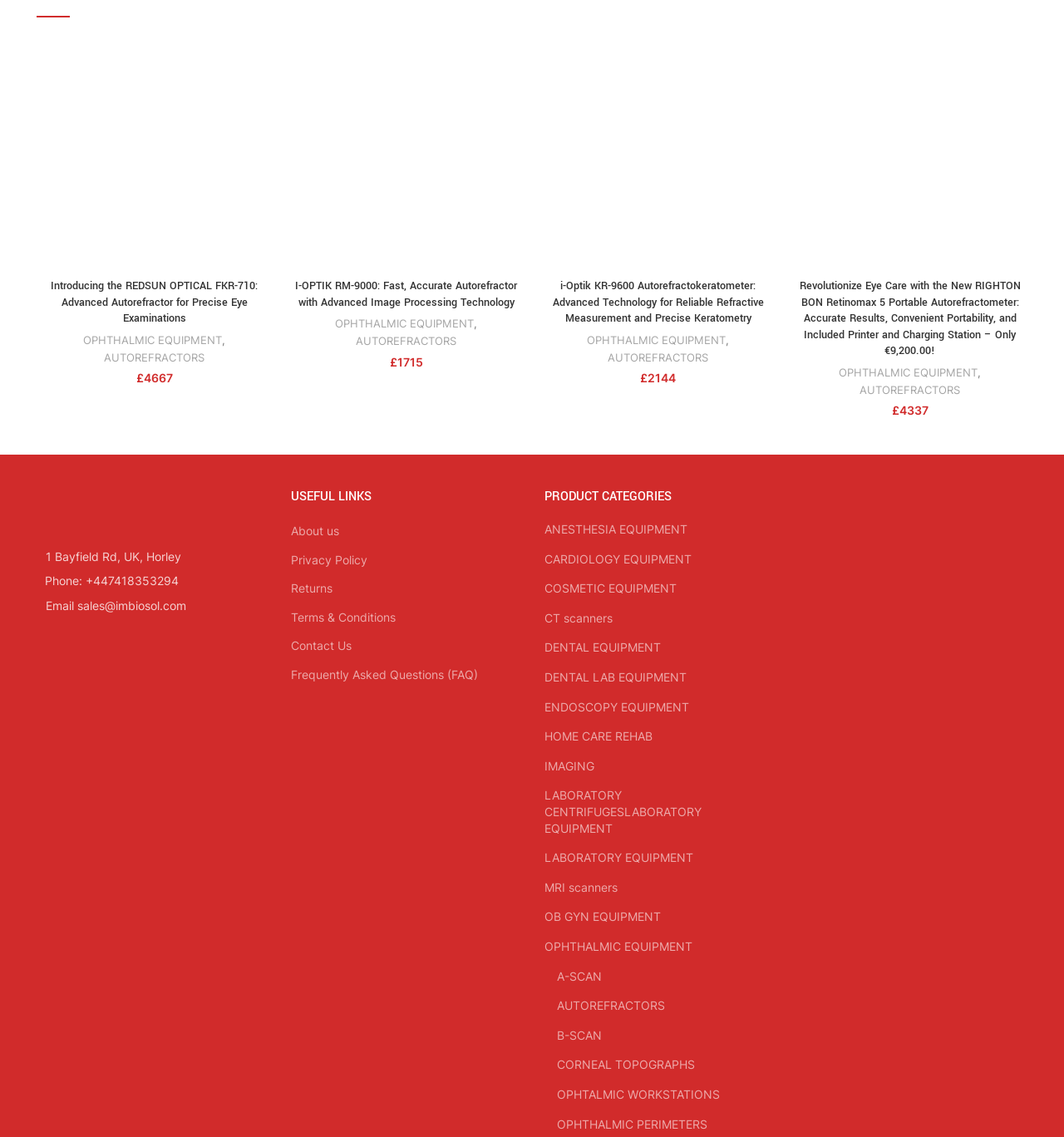Kindly determine the bounding box coordinates for the clickable area to achieve the given instruction: "Click on the 'Introducing the REDSUN OPTICAL FKR-710: Advanced Autorefractor for Precise Eye Examinations' link".

[0.034, 0.245, 0.255, 0.288]